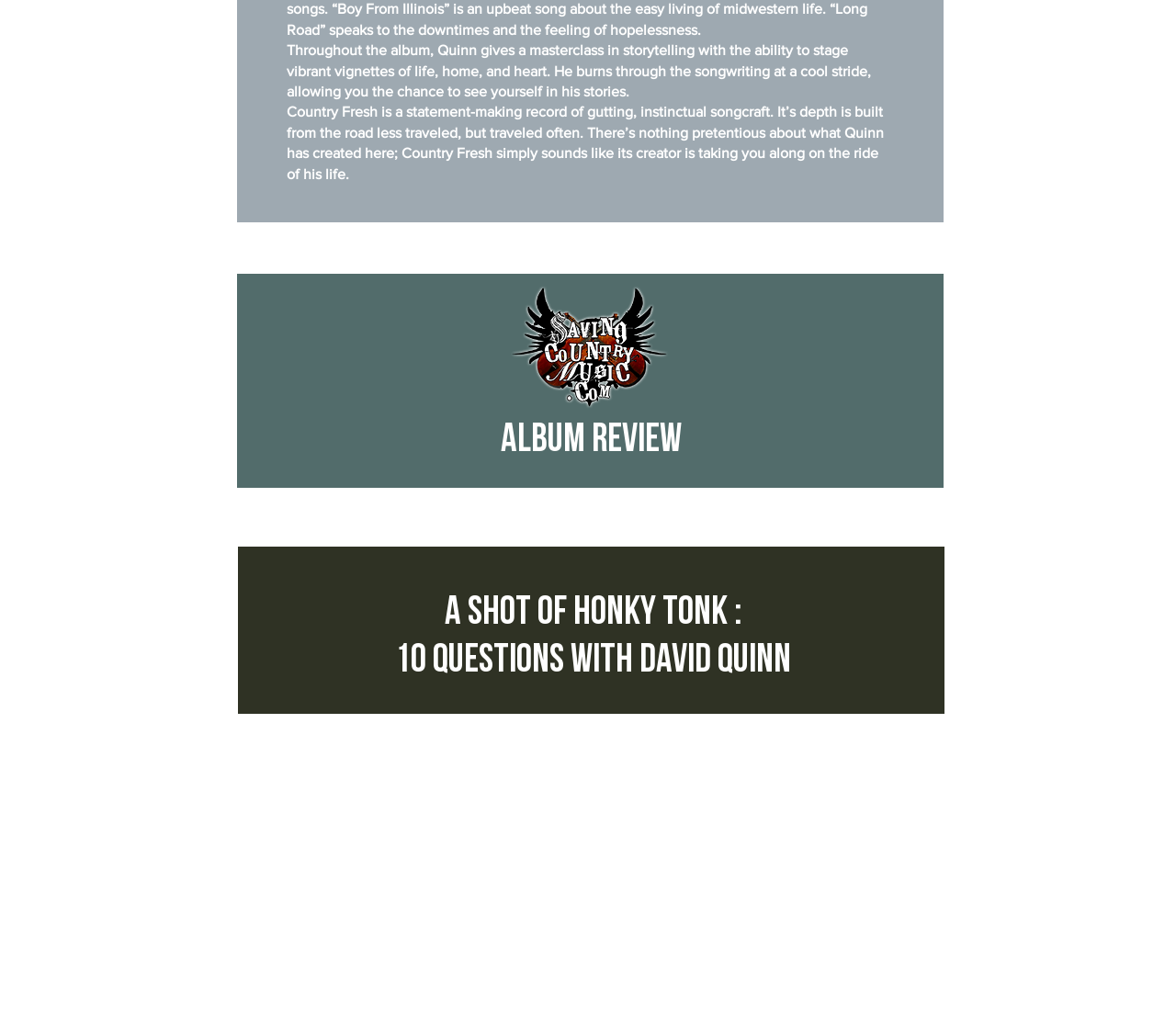Answer briefly with one word or phrase:
What is the format of the interview?

10 questions